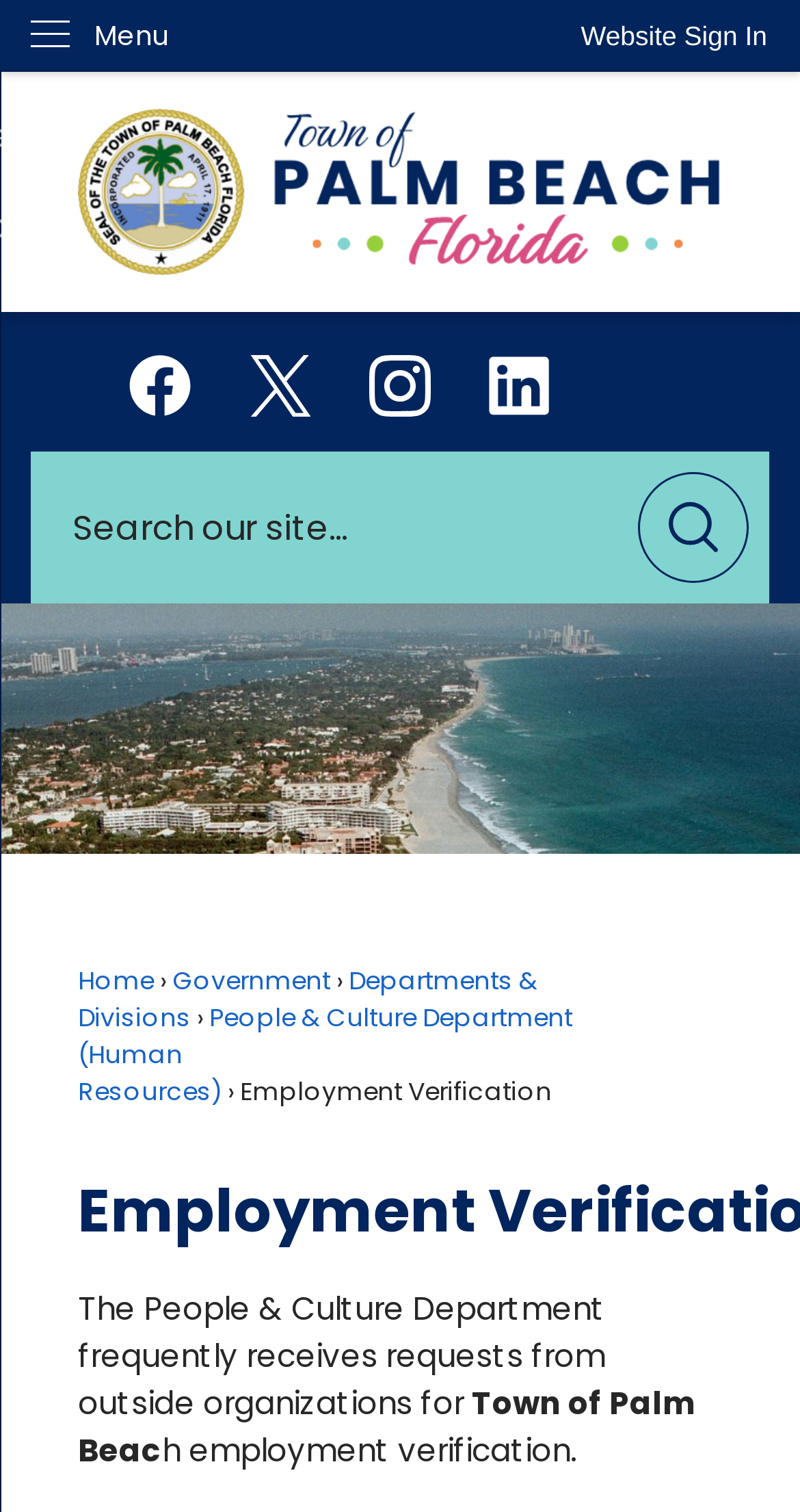Analyze the image and deliver a detailed answer to the question: What is the purpose of the People & Culture Department?

Based on the webpage, the link 'People & Culture Department (Human Resources)' is listed under the 'Departments & Divisions' section, indicating that the People & Culture Department is responsible for Human Resources.